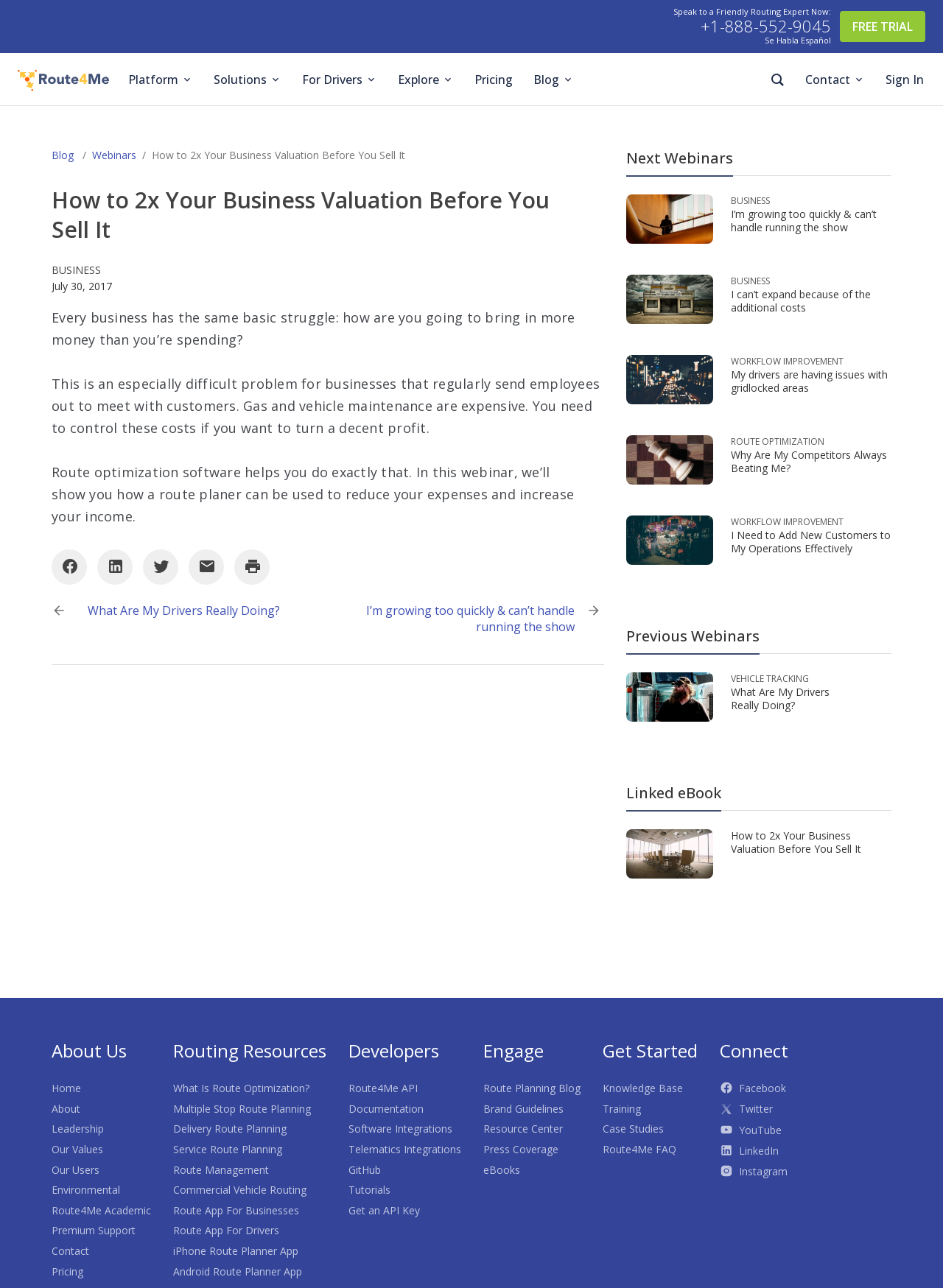Please identify the bounding box coordinates of the clickable element to fulfill the following instruction: "Start a free trial". The coordinates should be four float numbers between 0 and 1, i.e., [left, top, right, bottom].

[0.891, 0.009, 0.981, 0.033]